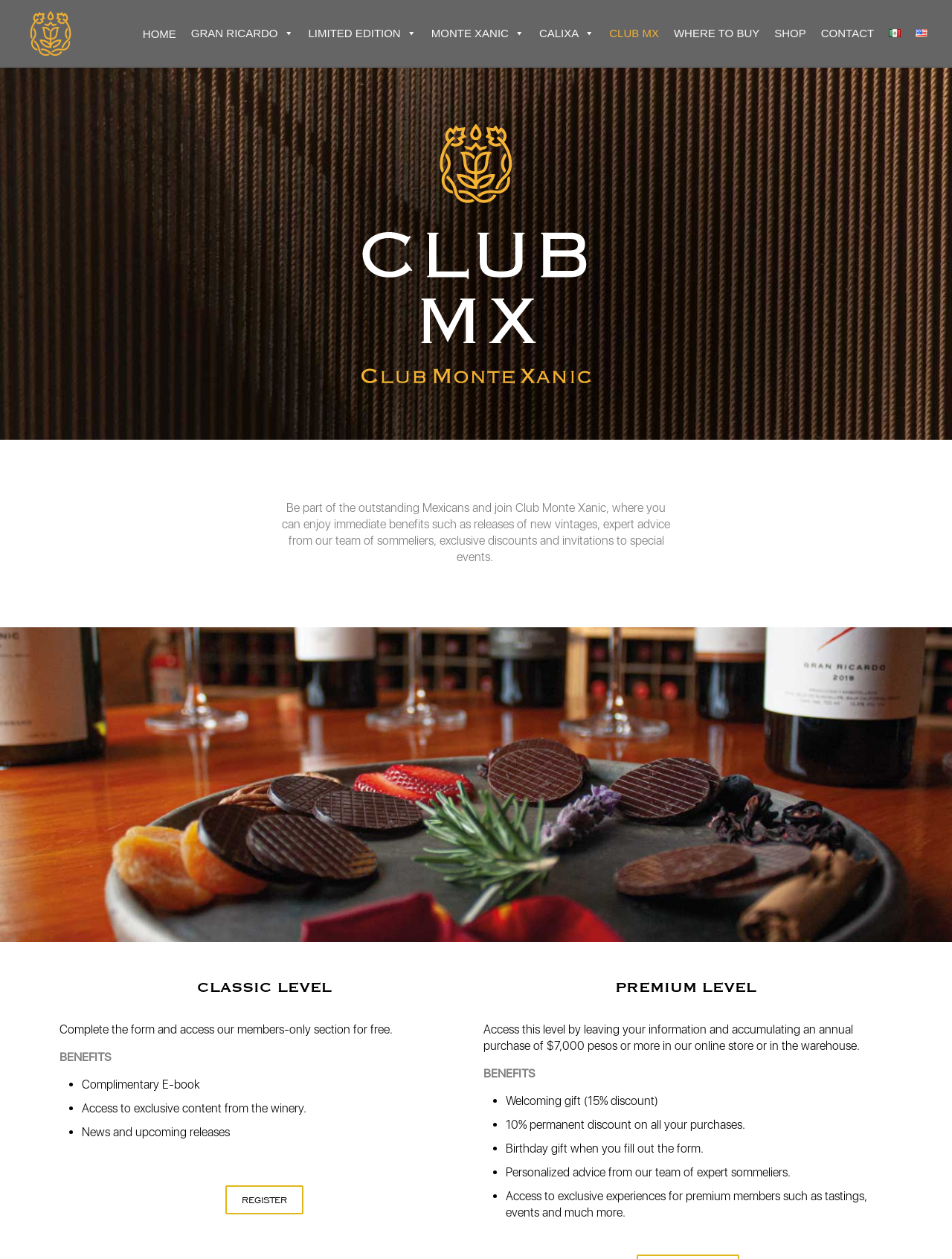Find the bounding box coordinates of the element to click in order to complete this instruction: "Click the HOME link". The bounding box coordinates must be four float numbers between 0 and 1, denoted as [left, top, right, bottom].

[0.15, 0.0, 0.185, 0.047]